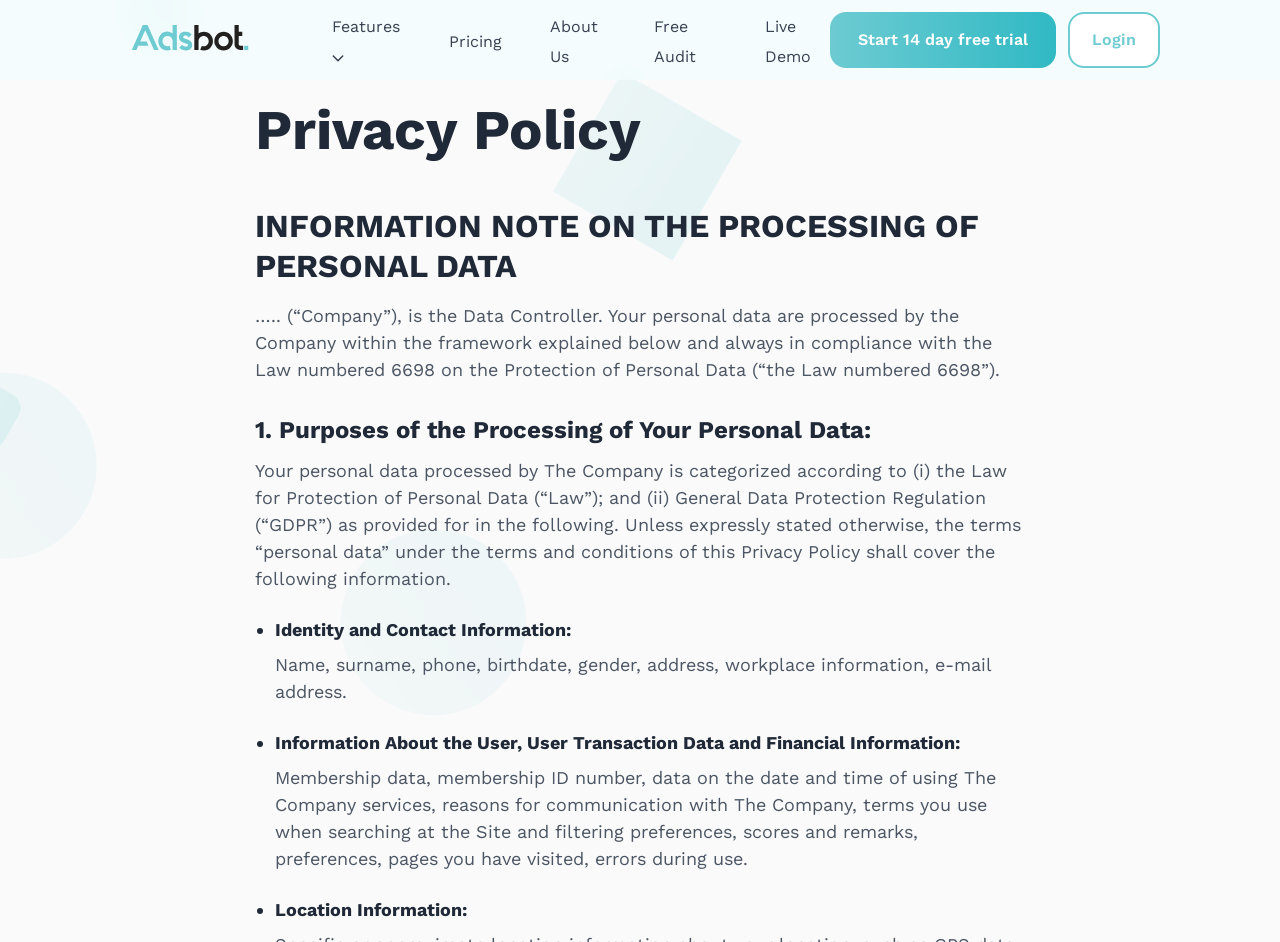Describe every aspect of the webpage in a detailed manner.

This webpage is a privacy policy page, titled "Privacy Policy - Adsbot". At the top, there is a logo image and a link to an unknown destination. Below the logo, there are five links: "Features", "Pricing", "About Us", "Free Audit", and "Live Demo", which are aligned horizontally. 

To the right of these links, there are two buttons: "Start 14 day free trial" and "Login". 

Below these elements, there is a heading "Privacy Policy" followed by a subheading "INFORMATION NOTE ON THE PROCESSING OF PERSONAL DATA". 

The main content of the page is divided into sections, each with a heading and descriptive text. The first section explains that the company is the Data Controller and processes personal data in compliance with the Law numbered 6698 on the Protection of Personal Data. 

The second section, "1. Purposes of the Processing of Your Personal Data:", lists the categories of personal data processed by the company, including identity and contact information, user transaction data, and financial information, and location information. Each category is marked with a bullet point and has a brief description.